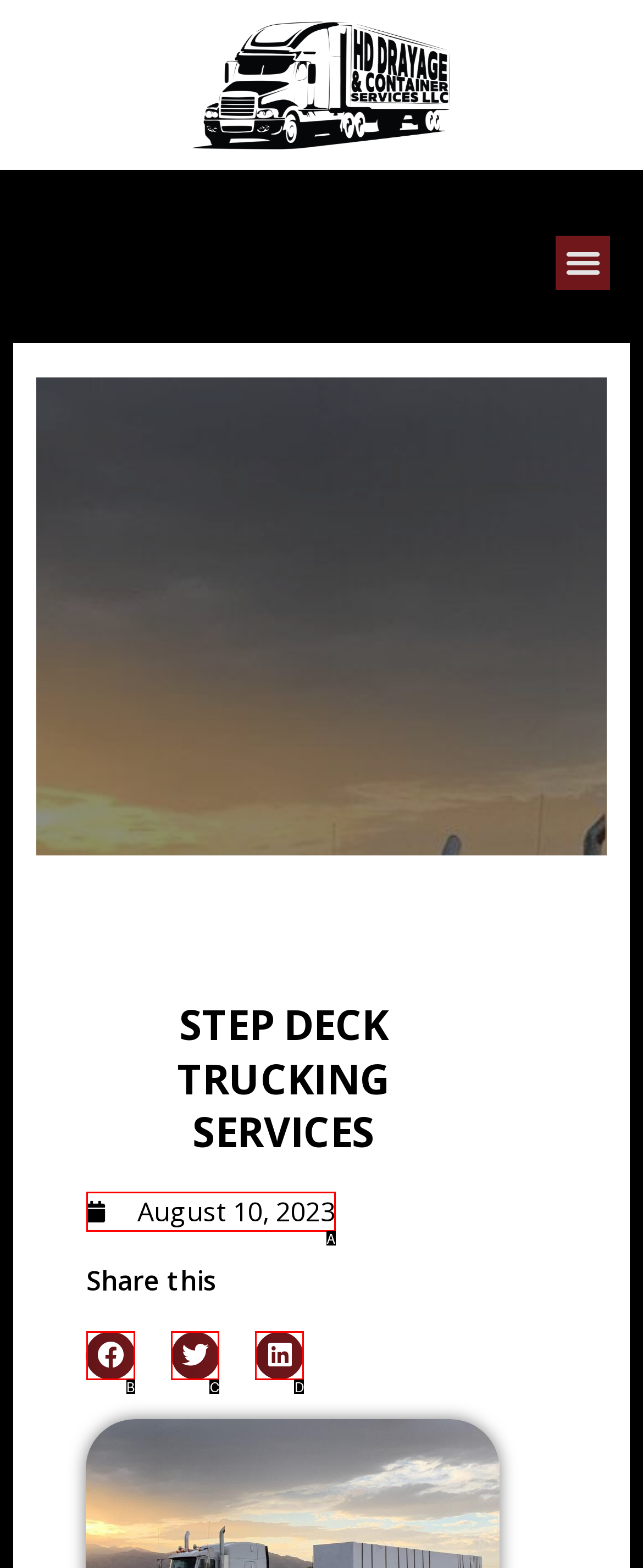Examine the description: aria-label="Share on twitter" and indicate the best matching option by providing its letter directly from the choices.

C